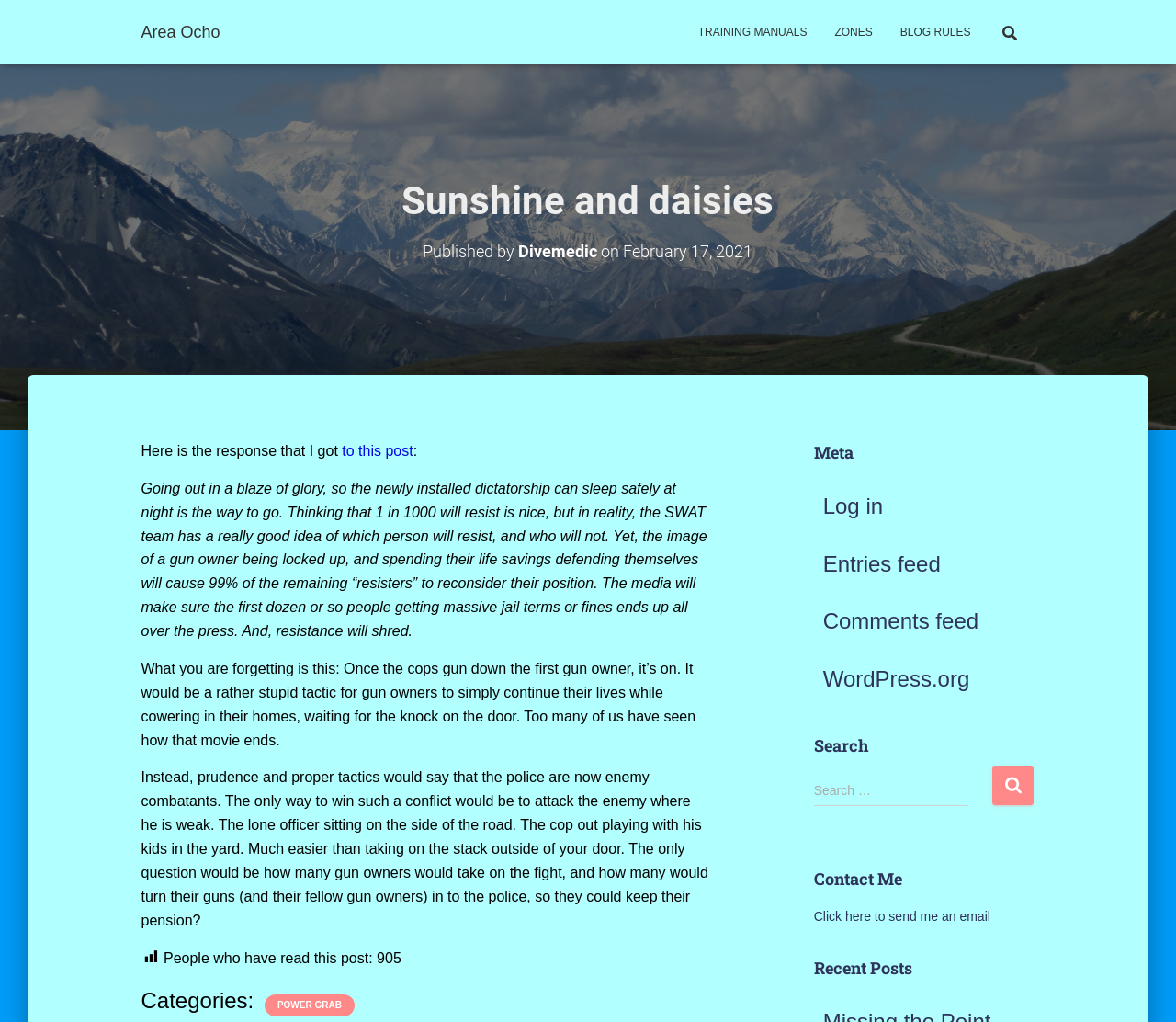Please locate the bounding box coordinates of the element's region that needs to be clicked to follow the instruction: "Contact the author". The bounding box coordinates should be provided as four float numbers between 0 and 1, i.e., [left, top, right, bottom].

[0.692, 0.889, 0.842, 0.904]